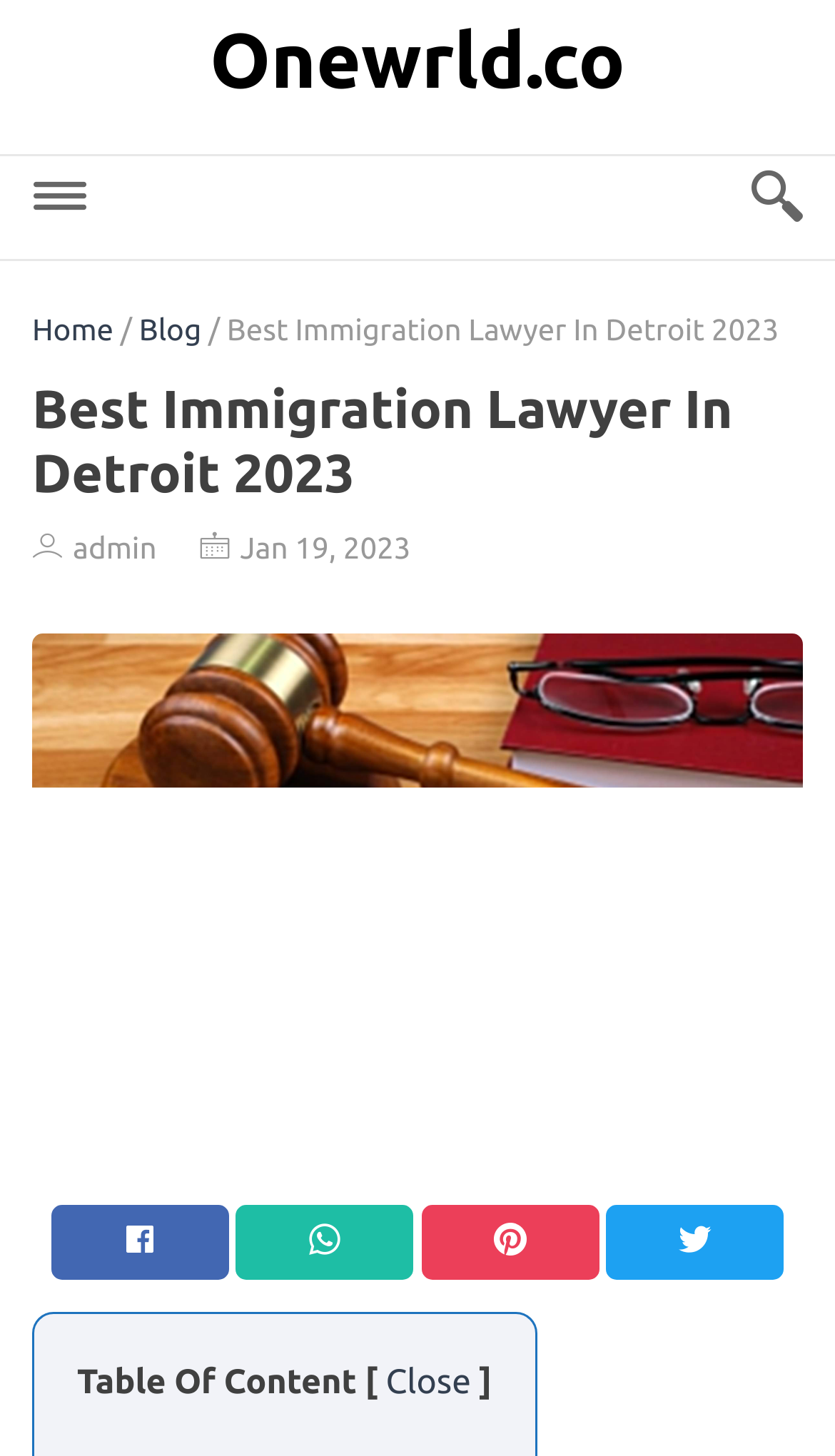Give the bounding box coordinates for the element described as: "1. Type of Lawyer".

[0.092, 0.672, 0.453, 0.7]